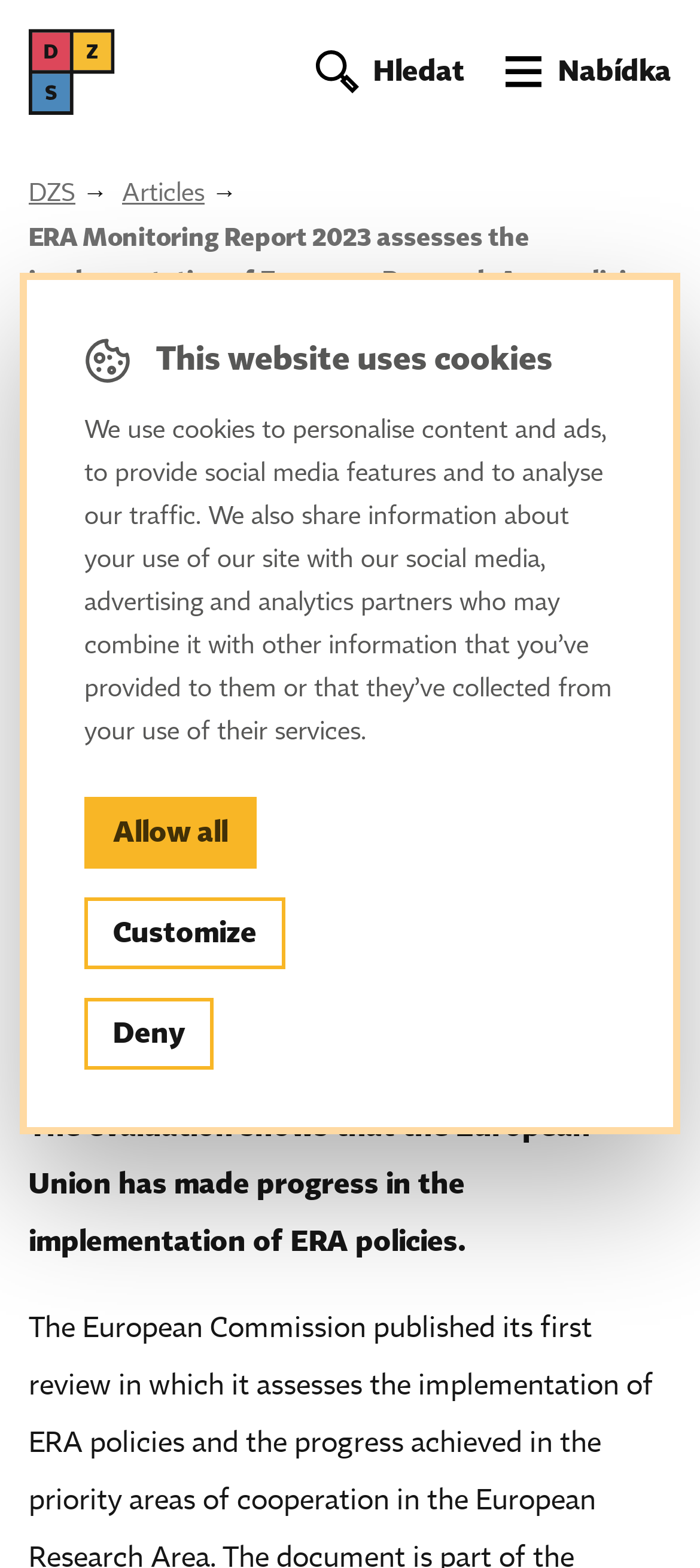Identify the bounding box coordinates for the UI element described as: "Menu".

None